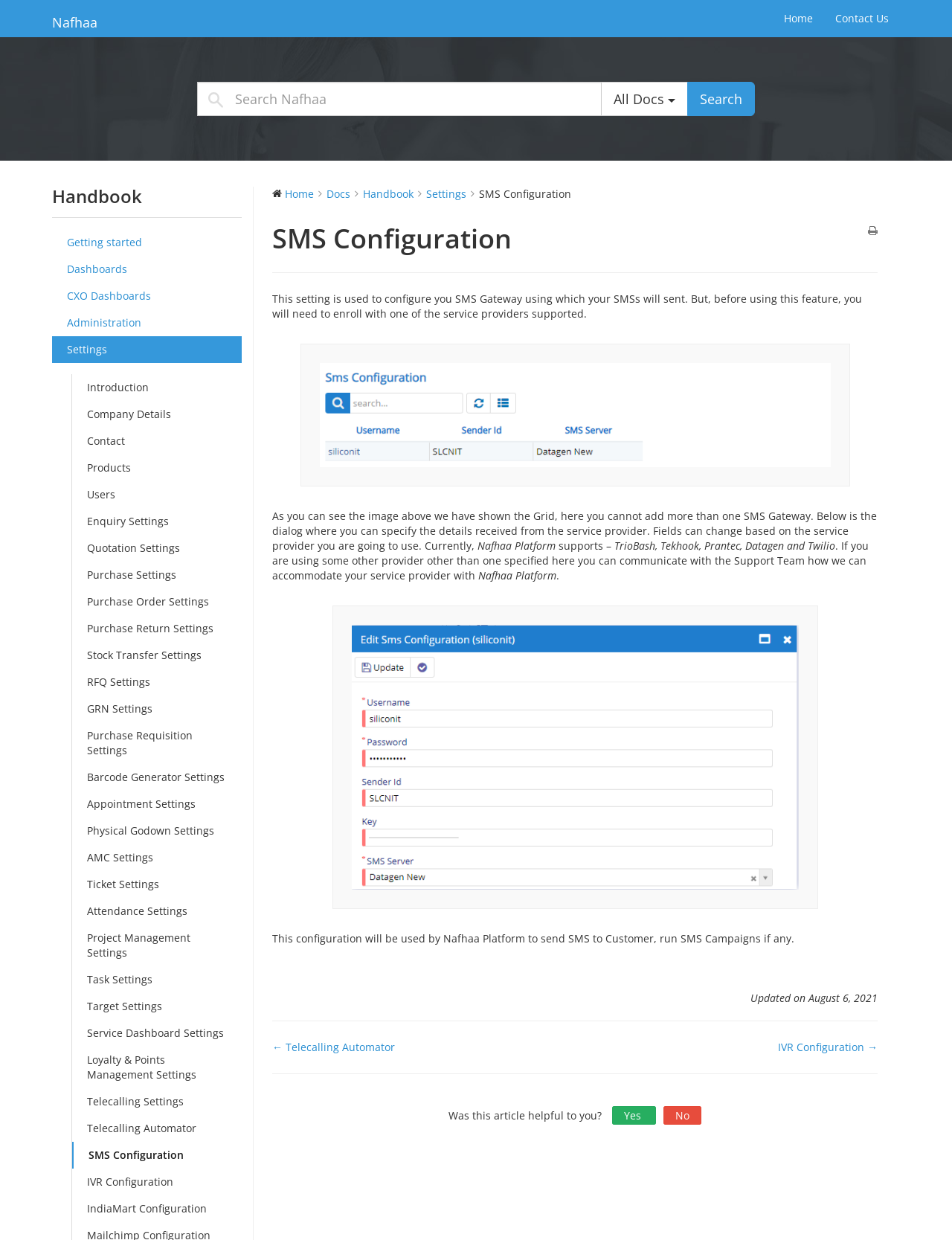Give a detailed account of the webpage, highlighting key information.

The webpage is titled "SMS Configuration | Nafhaa" and has a navigation bar at the top with links to "Home", "Contact Us", and a search bar. Below the navigation bar, there is a heading "Handbook" followed by a list of links to various documentation pages, including "Getting started", "Dashboards", and "Administration".

The main content of the page is divided into two sections. The left section has a heading "SMS Configuration" and a brief description of the purpose of this setting. Below the description, there is an image illustrating the configuration process. The right section has a dialog box where users can specify the details of their SMS gateway.

The page also has a footer section with a timestamp indicating when the page was last updated. Additionally, there are navigation links to previous and next documentation pages, including "Telecalling Automator" and "IVR Configuration".

At the bottom of the page, there is a feedback section asking users if the article was helpful to them, with options to respond "Yes" or "No". Finally, there is a chat widget iframe located at the bottom right corner of the page.